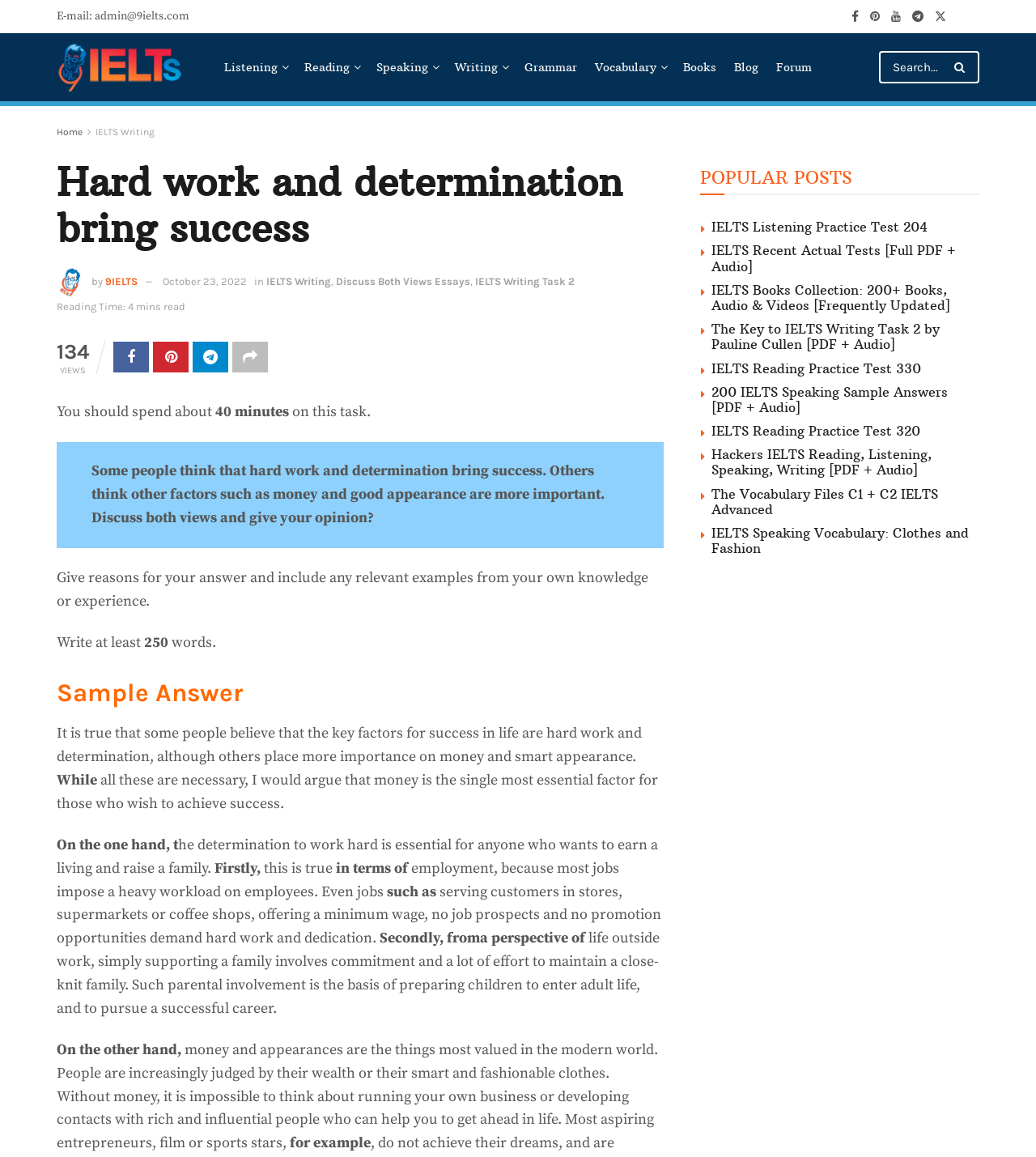Please examine the image and provide a detailed answer to the question: What are the four sections of the IELTS test?

The four sections of the IELTS test are Listening, Reading, Speaking, and Writing, which are mentioned in the navigation menu at the top of the webpage.